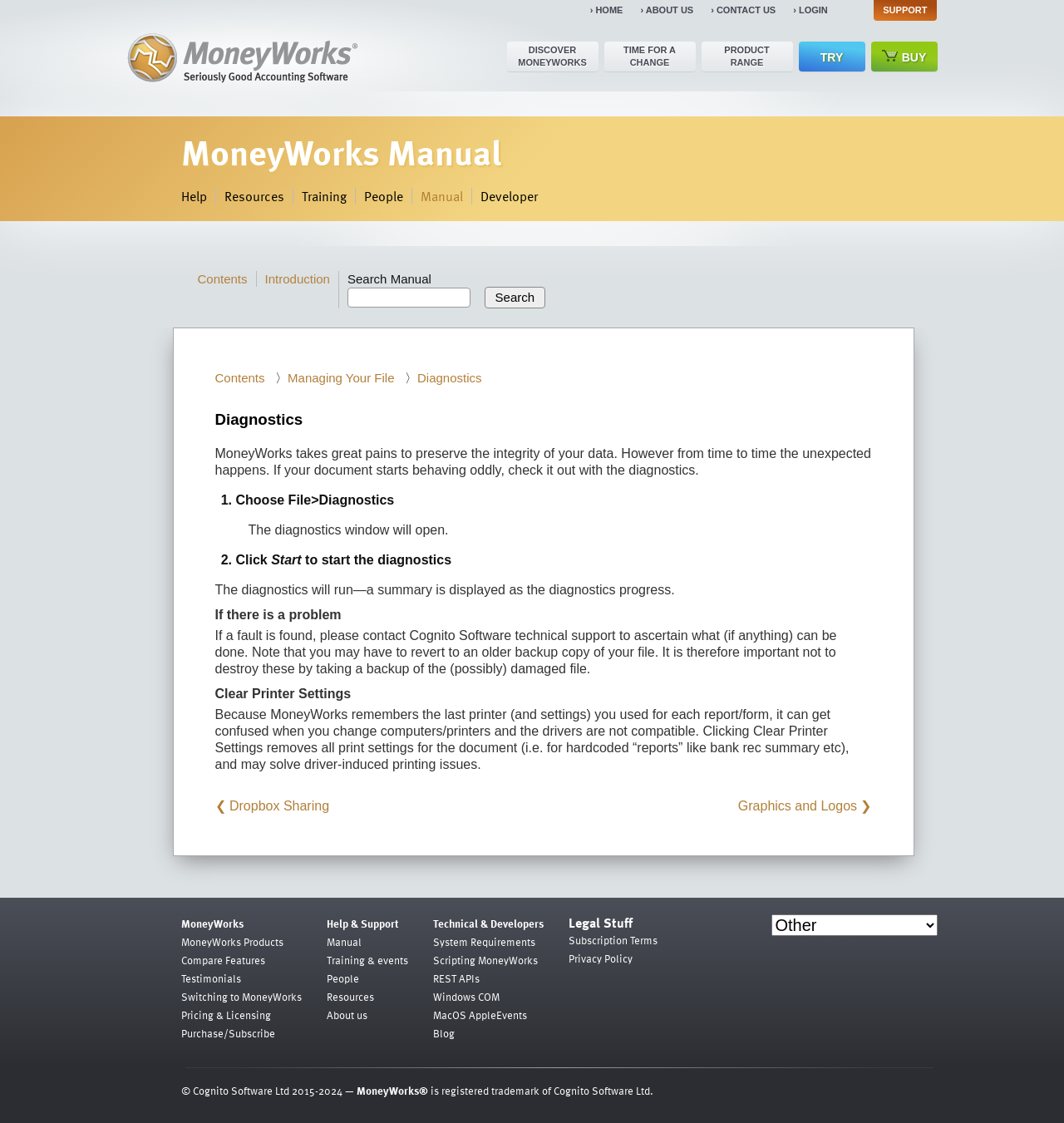Could you indicate the bounding box coordinates of the region to click in order to complete this instruction: "Click on the 'GRAPHICS AND LOGOS' link".

[0.694, 0.711, 0.819, 0.725]